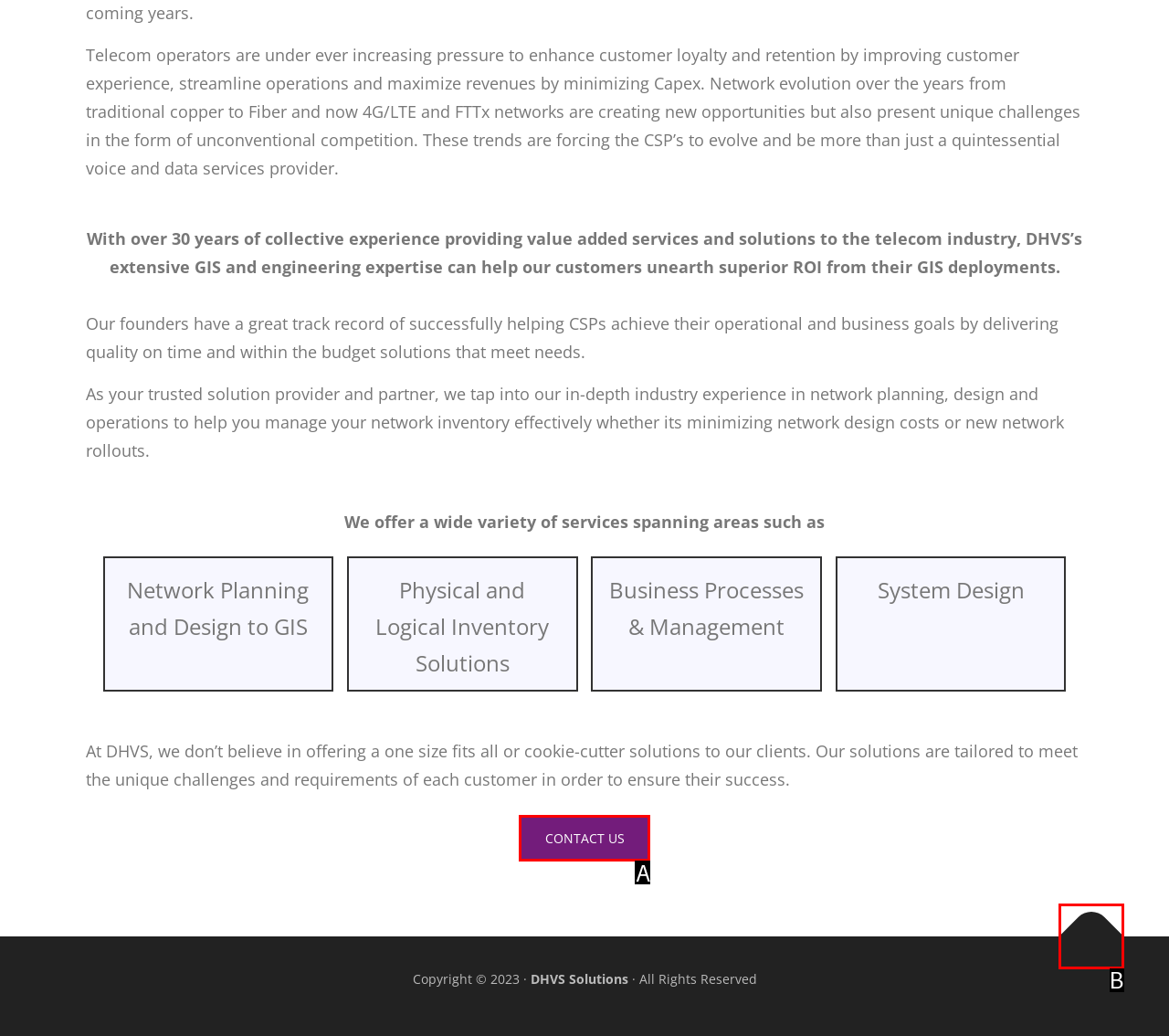Select the option that fits this description: Contact Us
Answer with the corresponding letter directly.

A